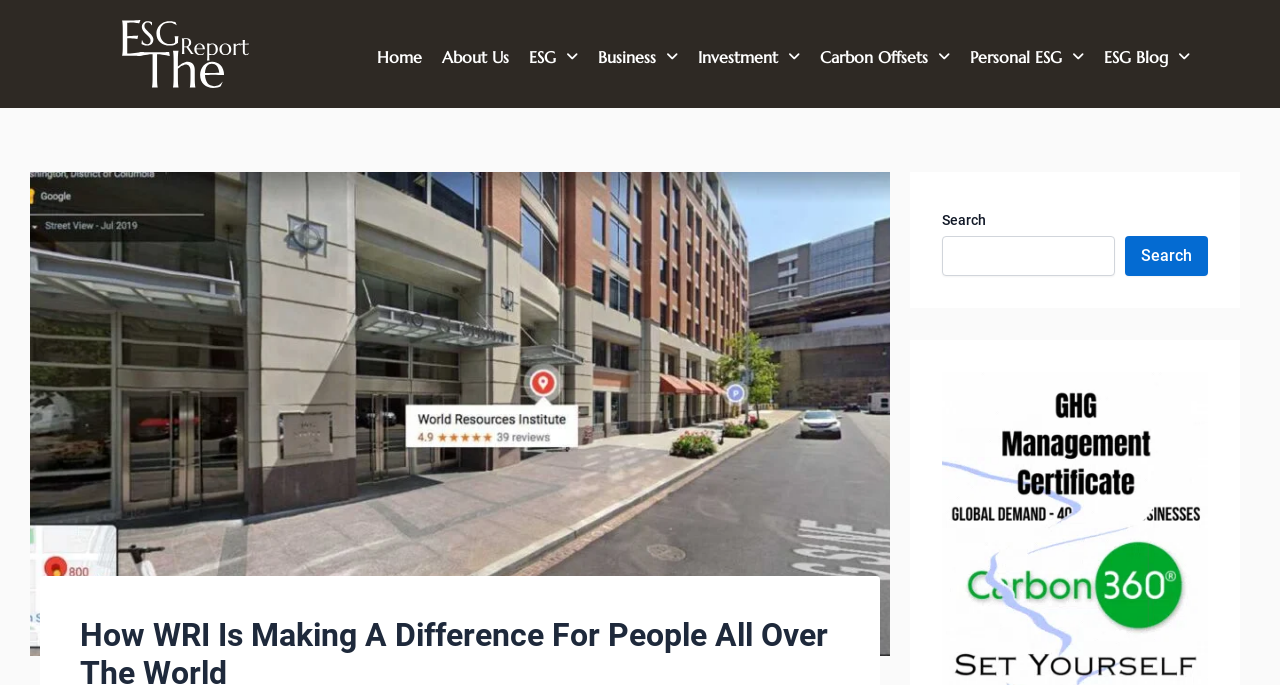Provide the bounding box coordinates of the area you need to click to execute the following instruction: "View the 'Oil Changes' service".

None